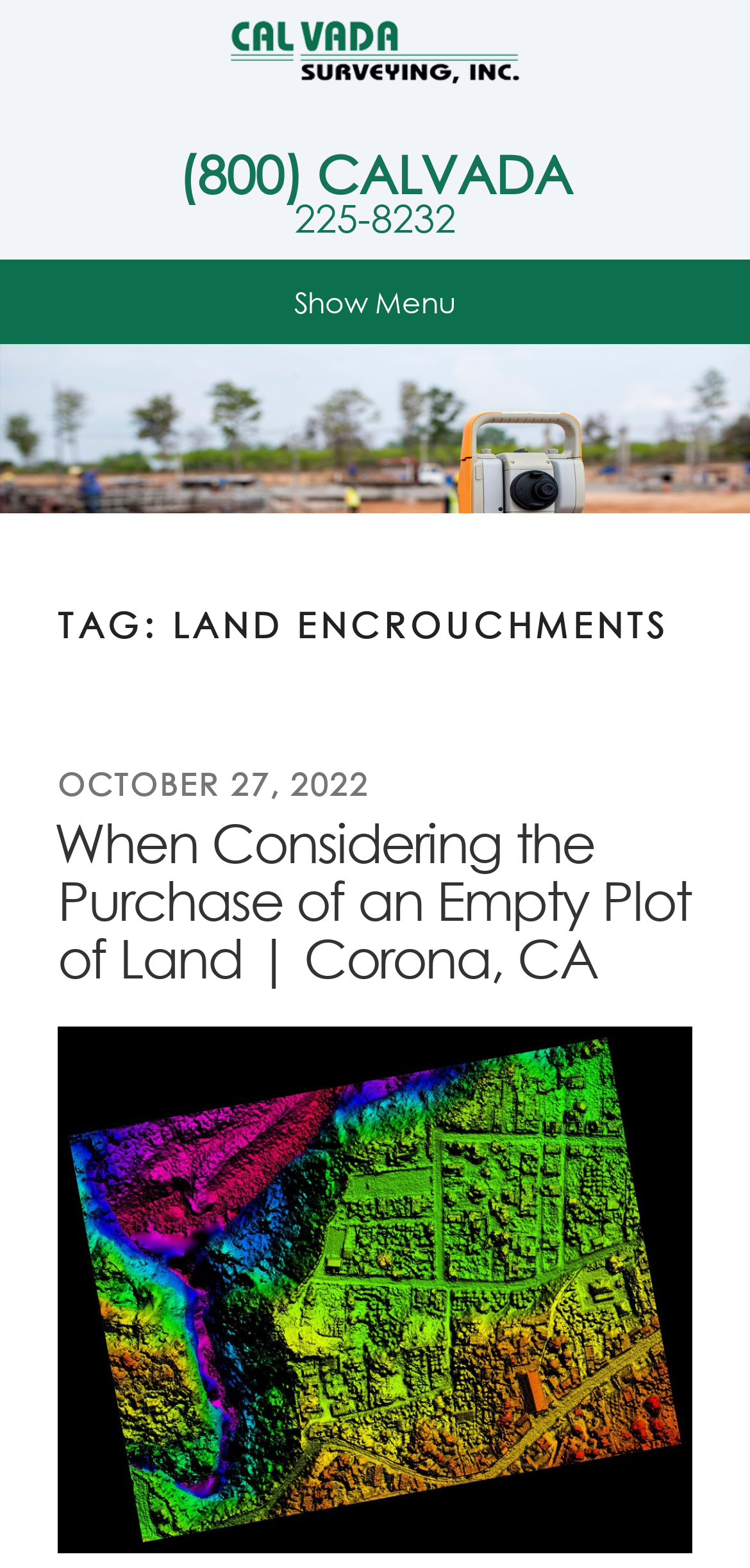Generate the main heading text from the webpage.

TAG: LAND ENCROUCHMENTS